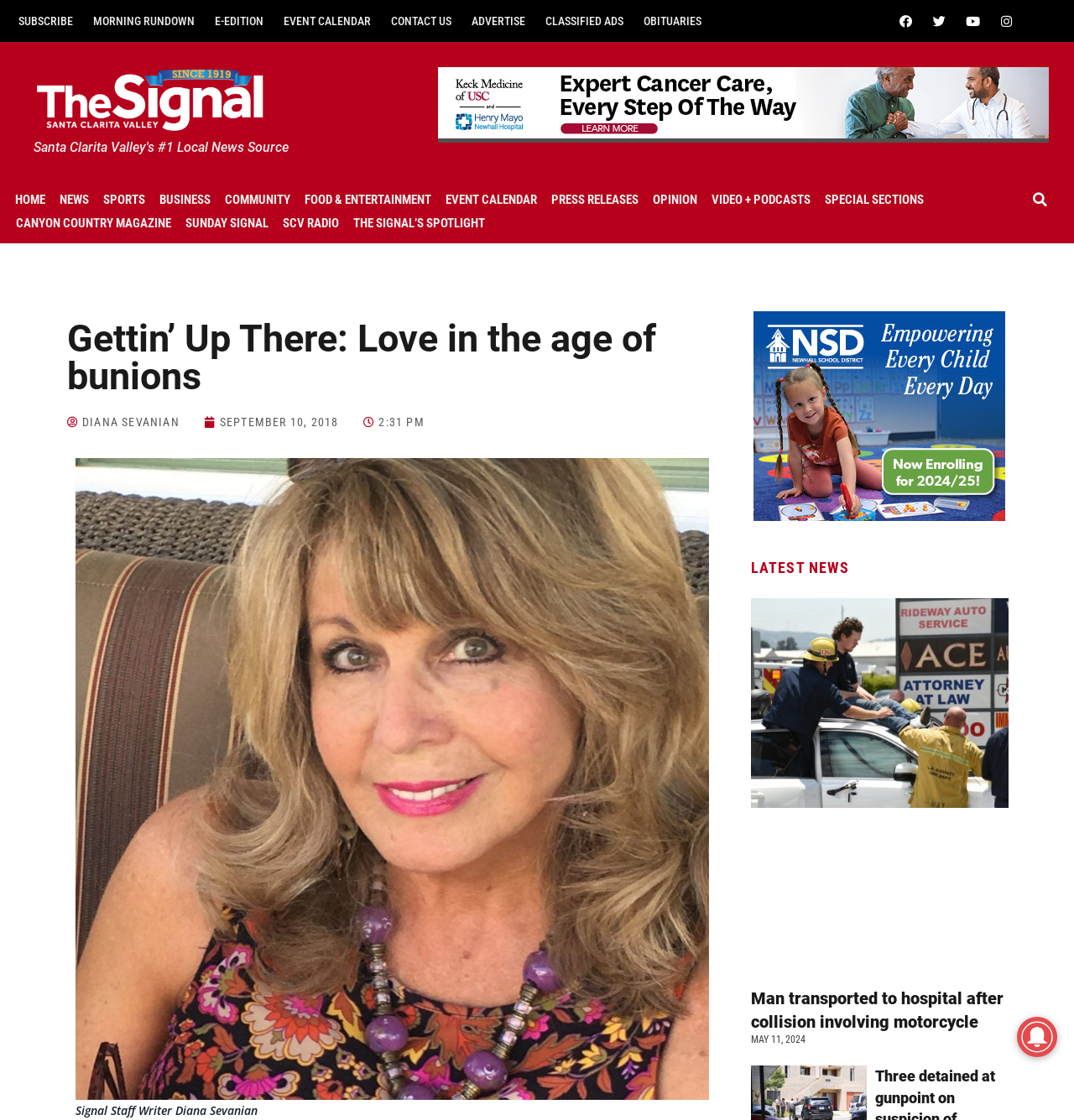Summarize the webpage comprehensively, mentioning all visible components.

This webpage appears to be a news article from the Santa Clarita Valley's #1 Local News Source. At the top, there are several links to various sections of the website, including "SUBSCRIBE", "MORNING RUNDOWN", "E-EDITION", and more. Below these links, there are social media icons for Facebook, Twitter, YouTube, and Instagram.

On the left side of the page, there is a vertical menu with links to different categories, such as "HOME", "NEWS", "SPORTS", "BUSINESS", and more. Below this menu, there is a search bar with a "Search" button.

The main content of the page is an article titled "Gettin' Up There: Love in the age of bunions" written by Diana Sevanian, a Signal Staff Writer. The article is accompanied by a timestamp indicating it was published on September 10, 2018, at 2:31 PM.

Below the article, there is a section titled "LATEST NEWS" with a list of news articles, including one about a motorcycle collision. Each article has a headline, a link to read more, and a timestamp.

Throughout the page, there are several advertisements, including two iframes labeled "Advertisement". At the bottom right corner of the page, there is a small image.

Overall, the webpage has a clean and organized layout, with clear headings and concise text. The content is well-structured, making it easy to navigate and read.